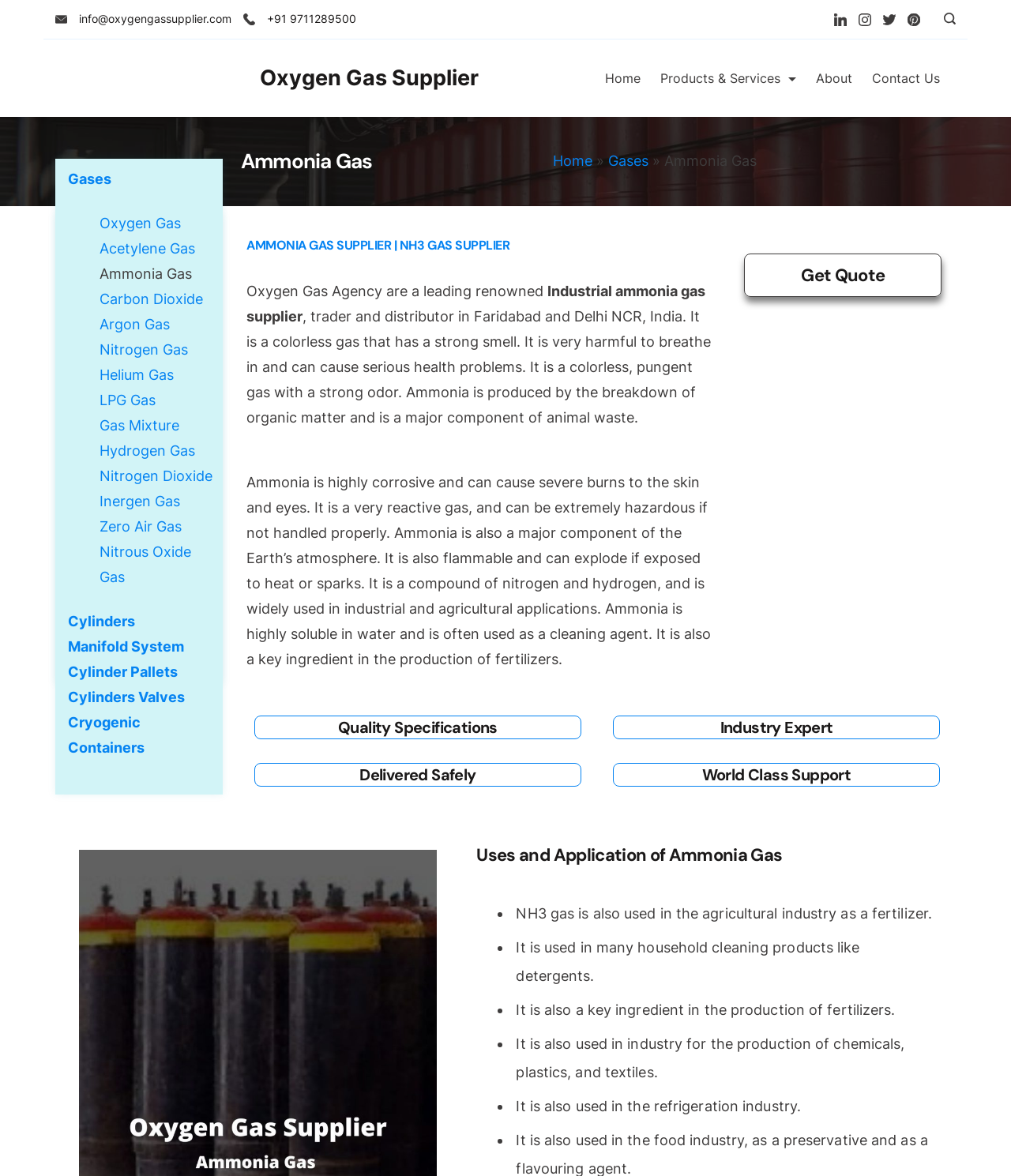Specify the bounding box coordinates of the area to click in order to execute this command: 'Contact Us'. The coordinates should consist of four float numbers ranging from 0 to 1, and should be formatted as [left, top, right, bottom].

[0.853, 0.054, 0.93, 0.079]